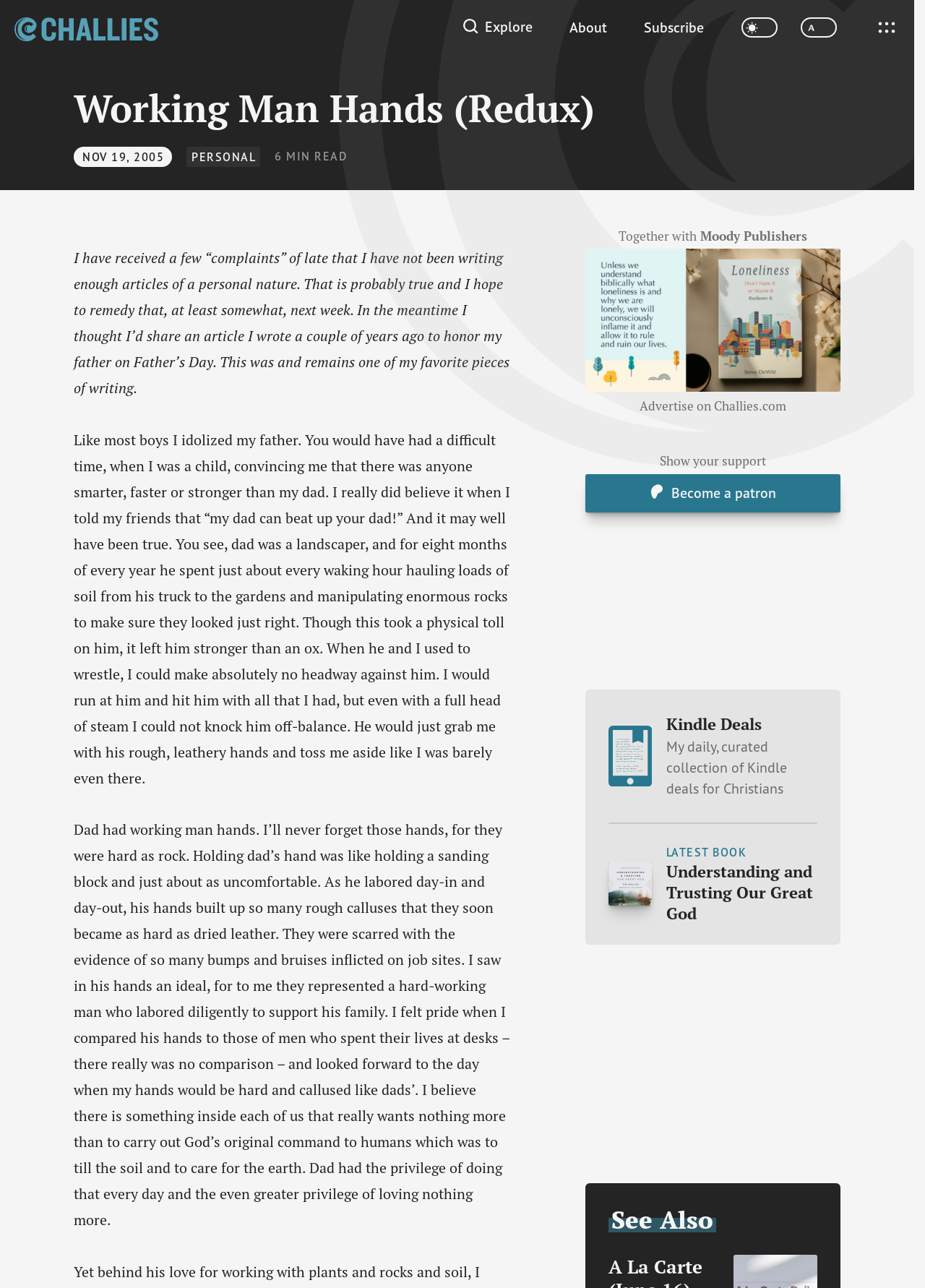What is the author's father's occupation?
We need a detailed and meticulous answer to the question.

The author mentions that his father was a landscaper, and describes the physical toll it took on his body, making his hands strong and rough.